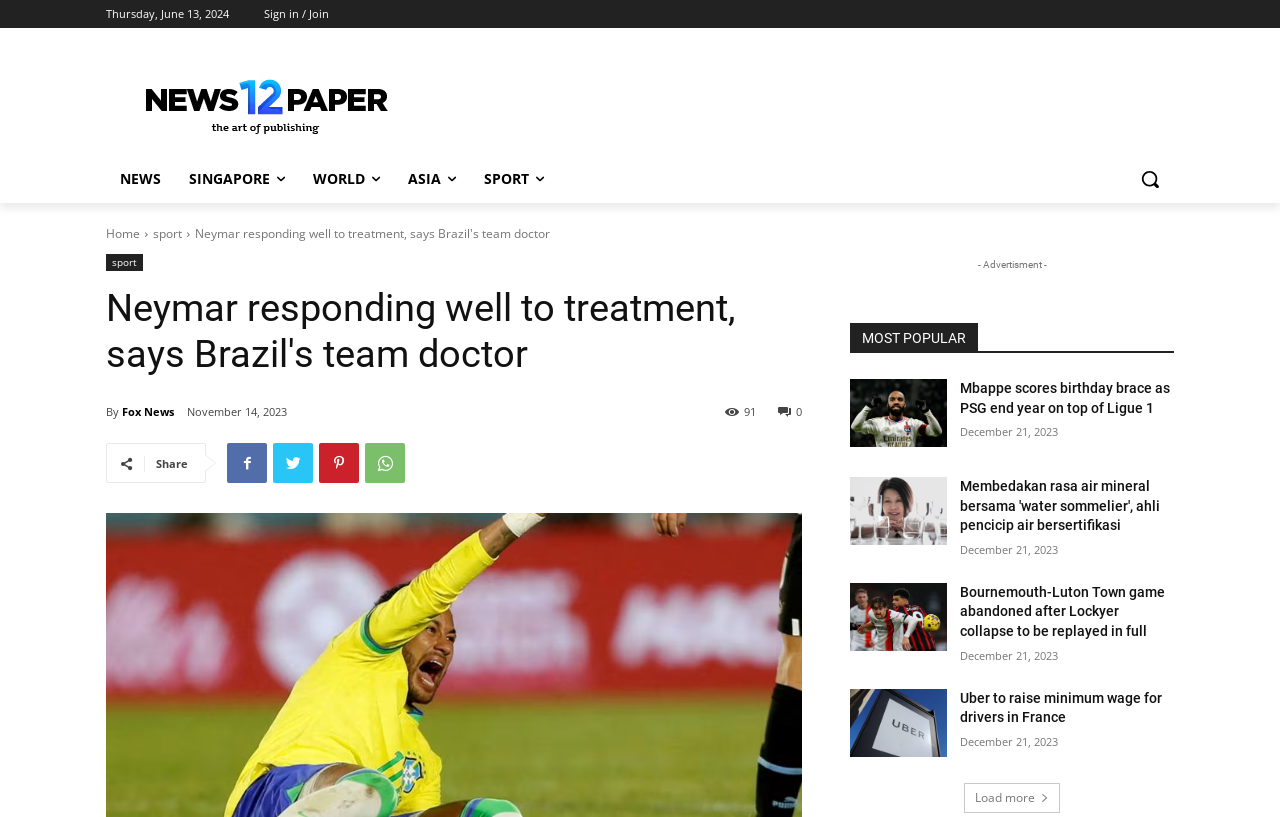Give a concise answer using one word or a phrase to the following question:
What is the date of the current news?

Thursday, June 13, 2024